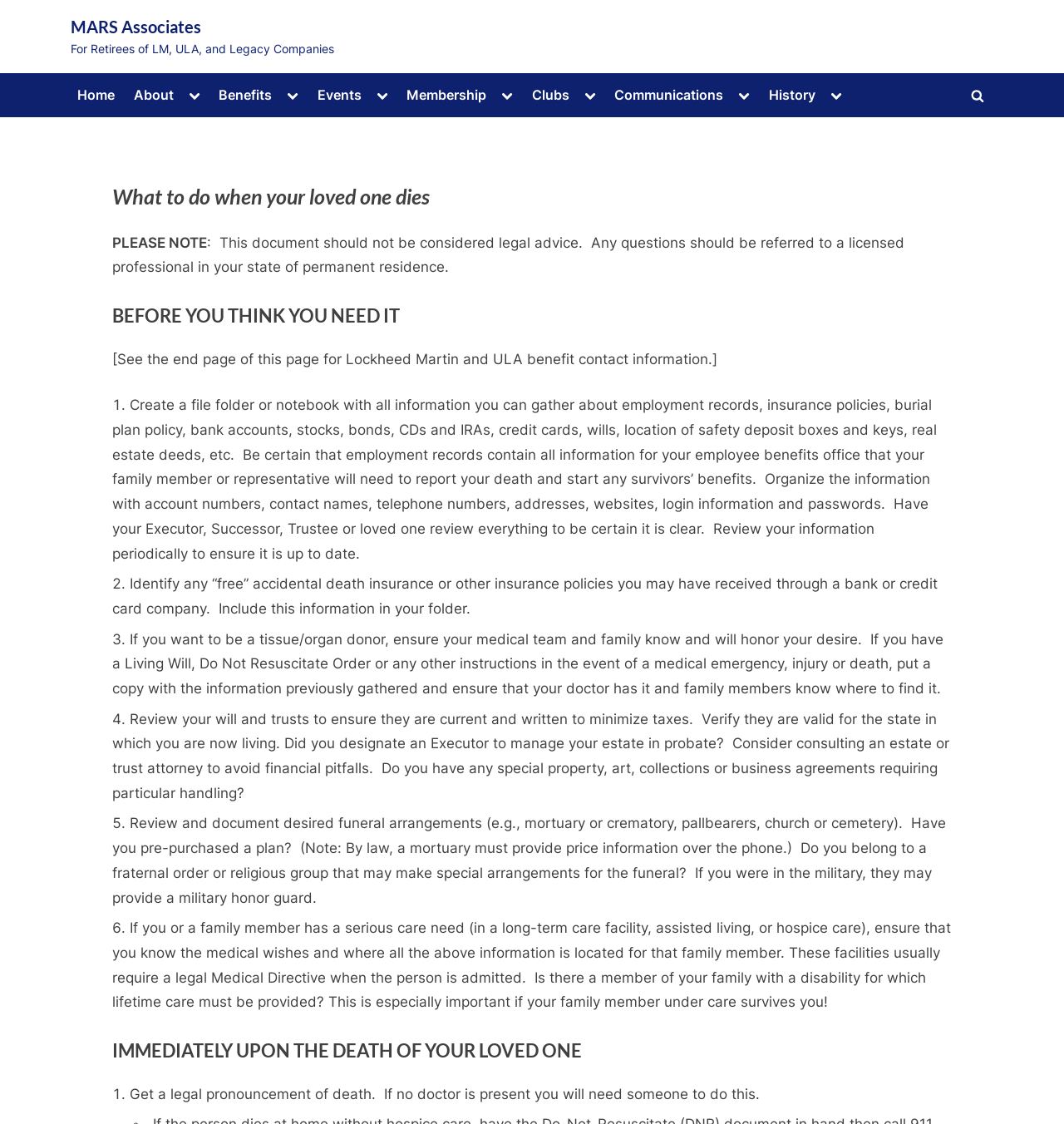Please respond in a single word or phrase: 
What is the purpose of creating a file folder or notebook?

Organize information